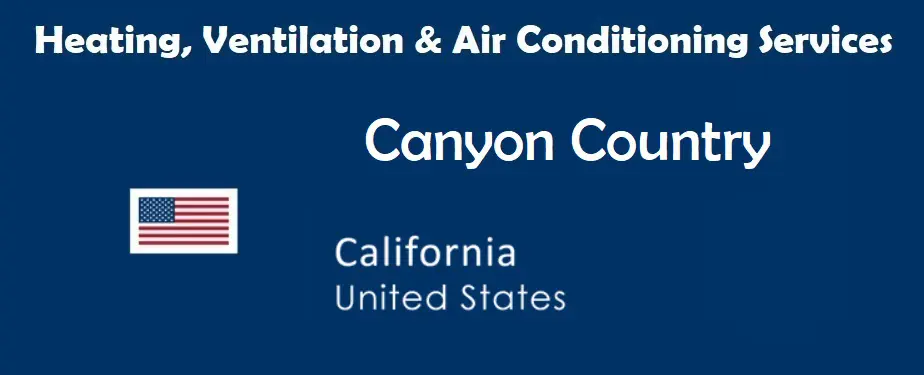What is the location of the HVAC services?
Based on the screenshot, provide a one-word or short-phrase response.

Canyon Country, California, United States